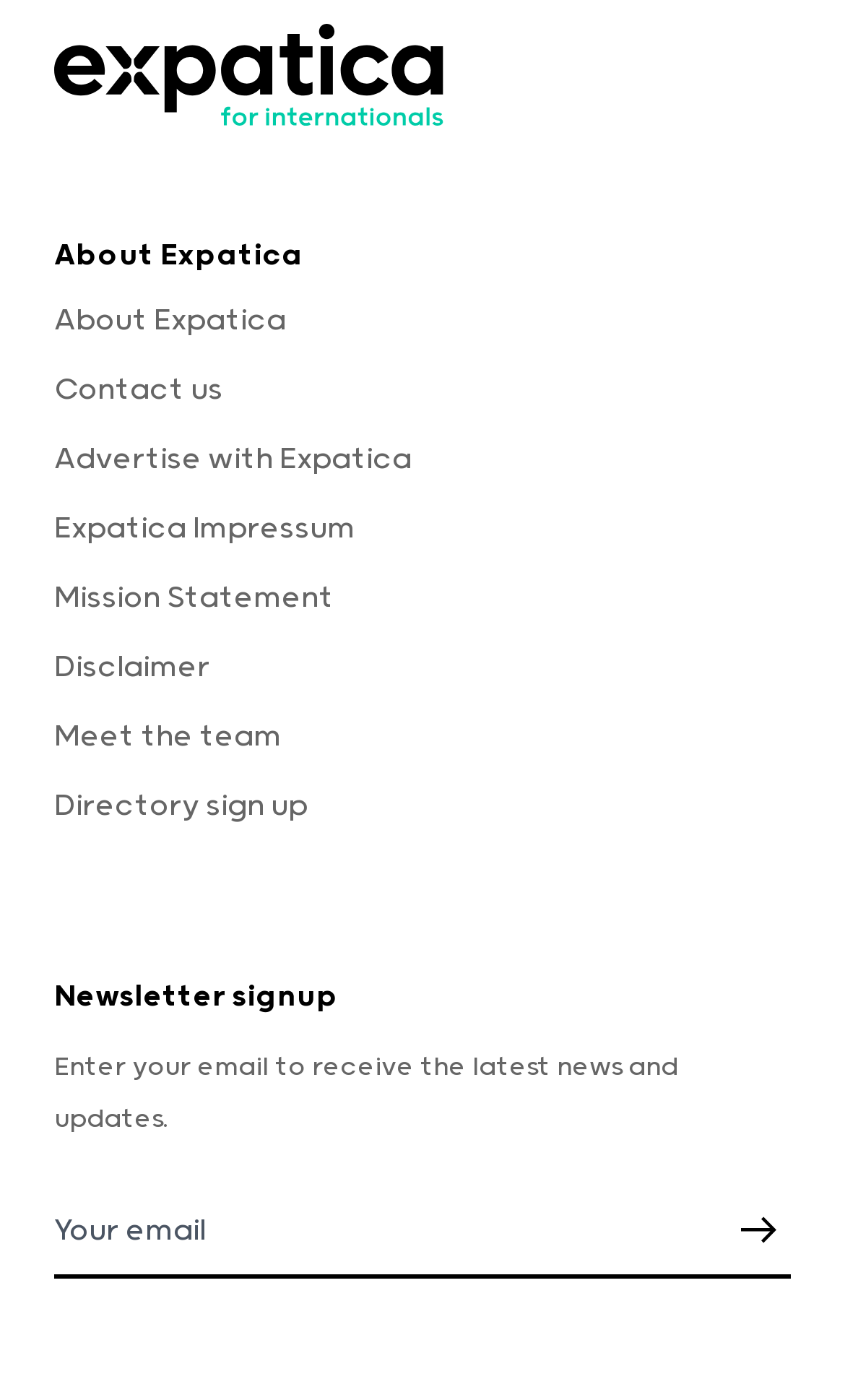Is there a logo on the webpage?
Provide a one-word or short-phrase answer based on the image.

Yes